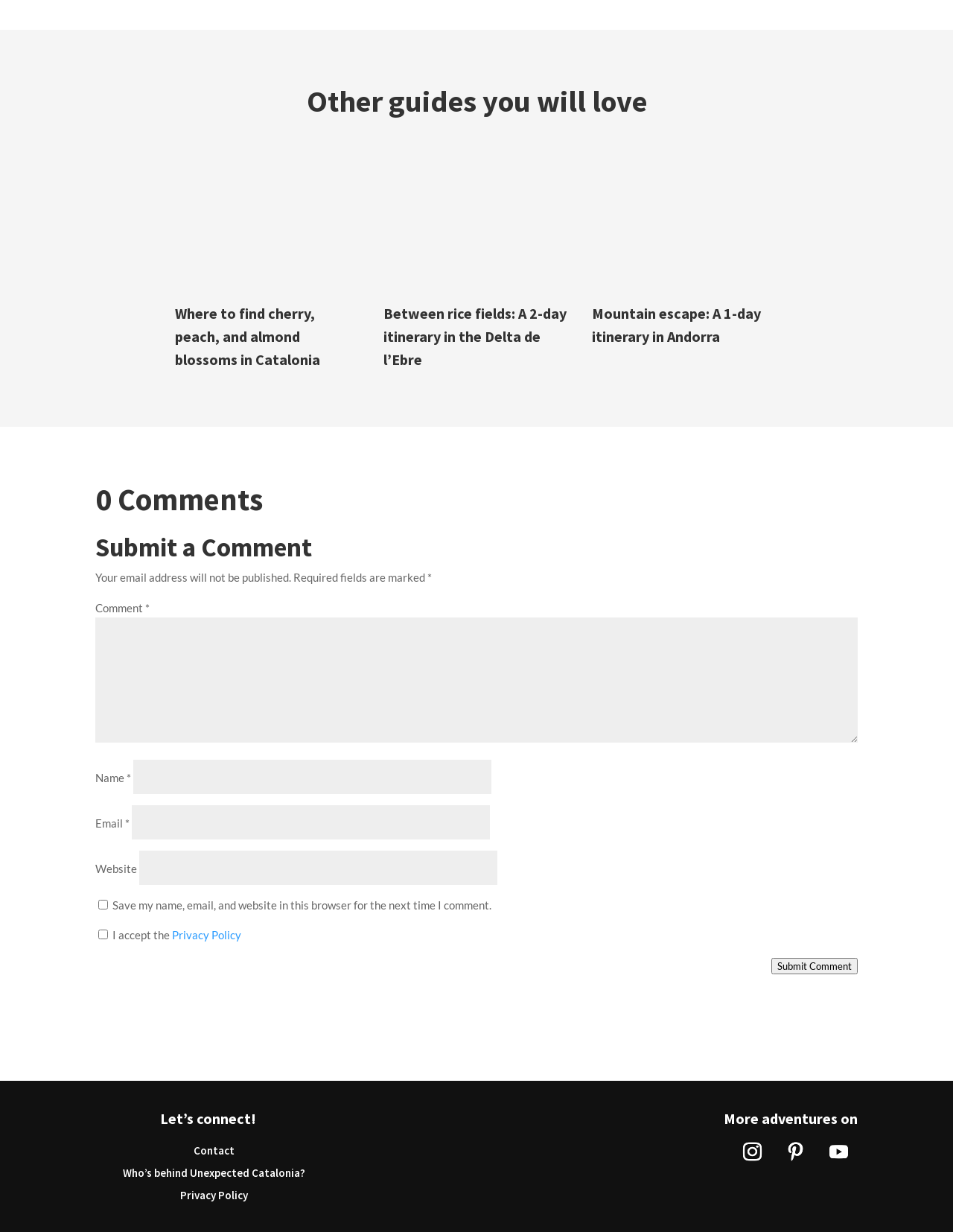Provide a brief response using a word or short phrase to this question:
What is the title of the first article?

Peach blossoms in Catalonia